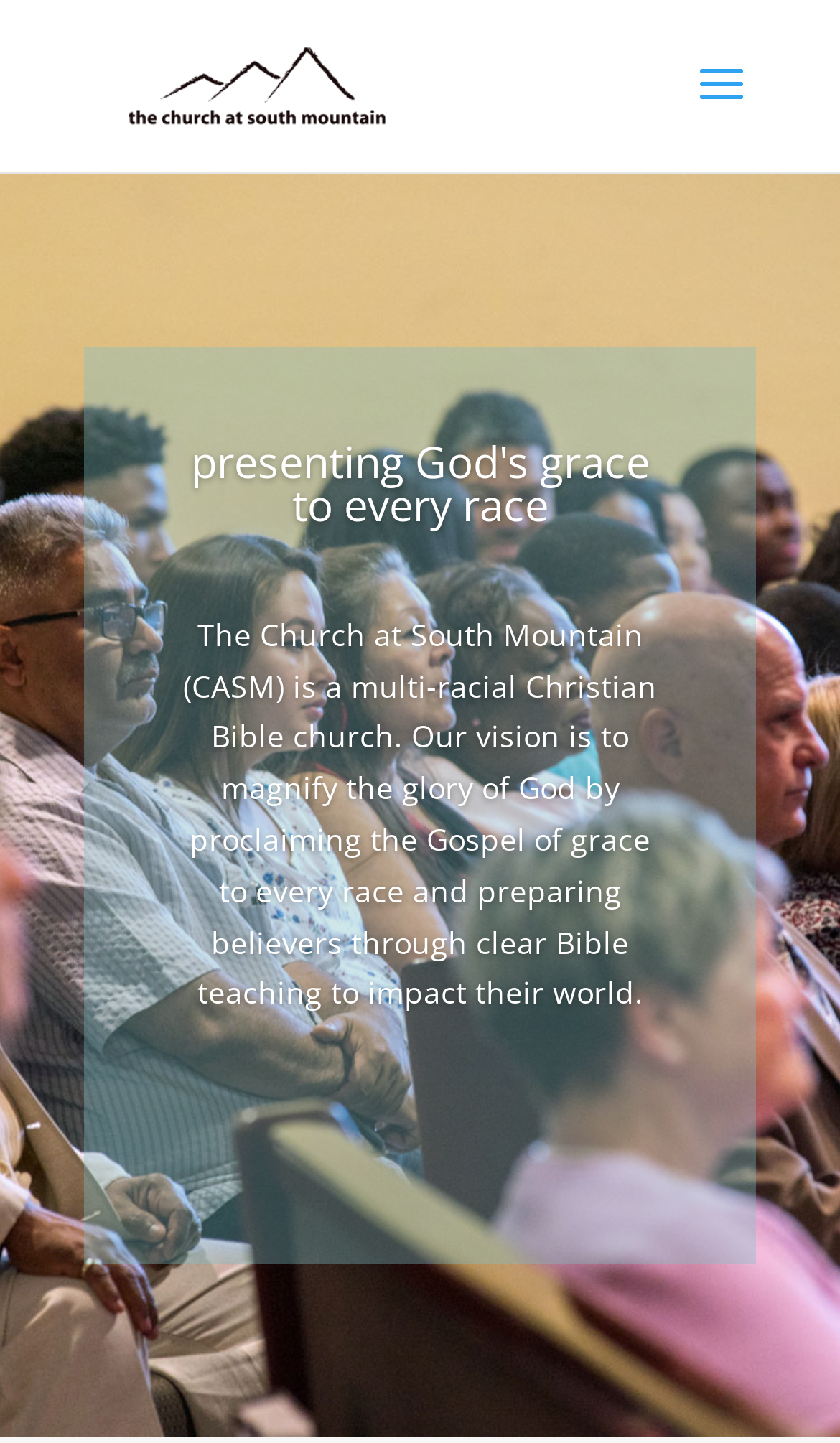What is the call to action on the webpage?
Provide a thorough and detailed answer to the question.

The call to action on the webpage can be found in the link element with the text 'Click Here 5'. This suggests that the user is encouraged to click on the link to learn more or take some action.